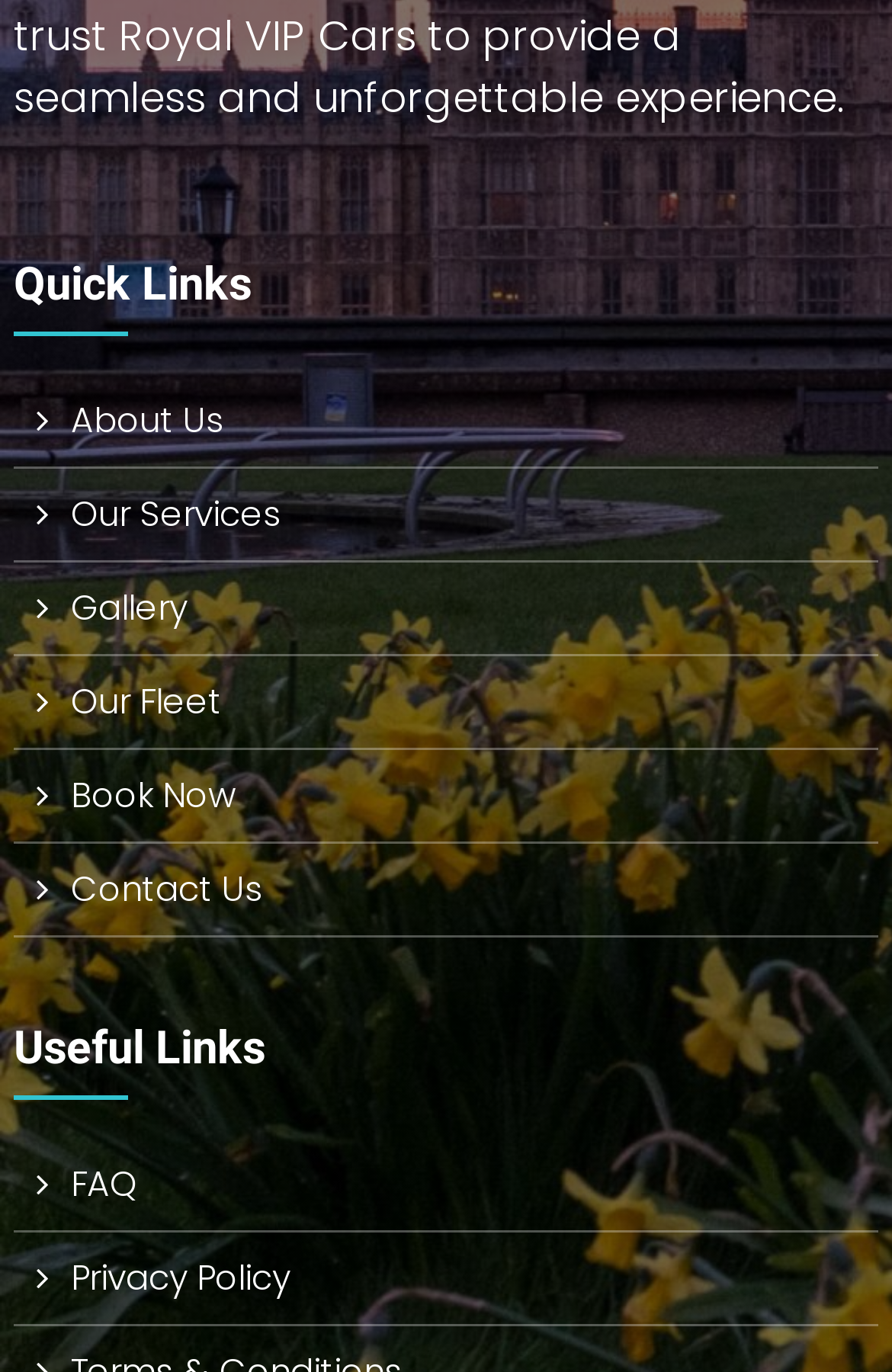What is the last useful link?
Please give a detailed and elaborate answer to the question based on the image.

I looked at the links under the 'Useful Links' heading and found that the last link is 'Privacy Policy'.